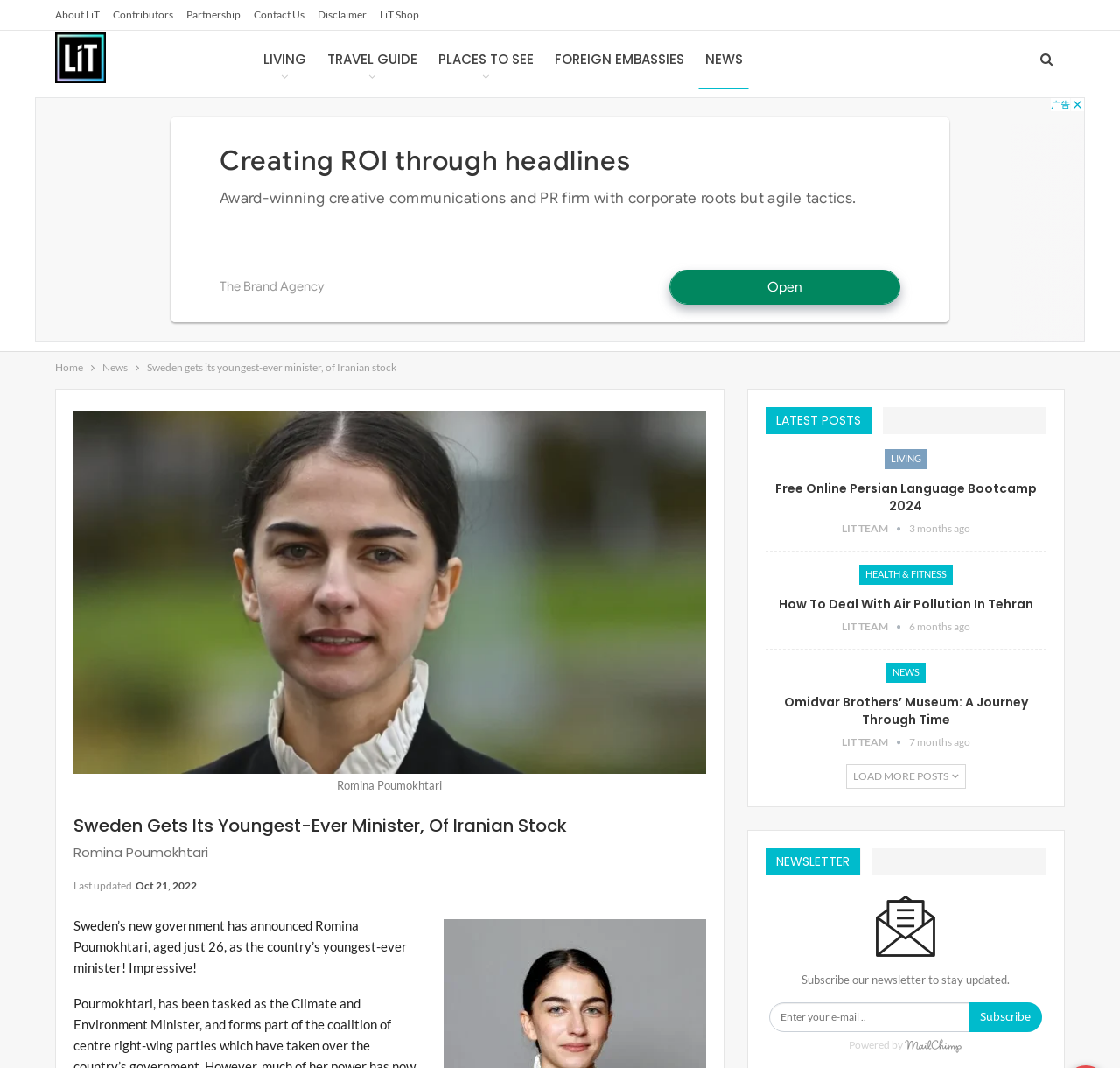Please identify the bounding box coordinates of the element on the webpage that should be clicked to follow this instruction: "Visit the 'Living In Tehran' page". The bounding box coordinates should be given as four float numbers between 0 and 1, formatted as [left, top, right, bottom].

[0.049, 0.029, 0.214, 0.08]